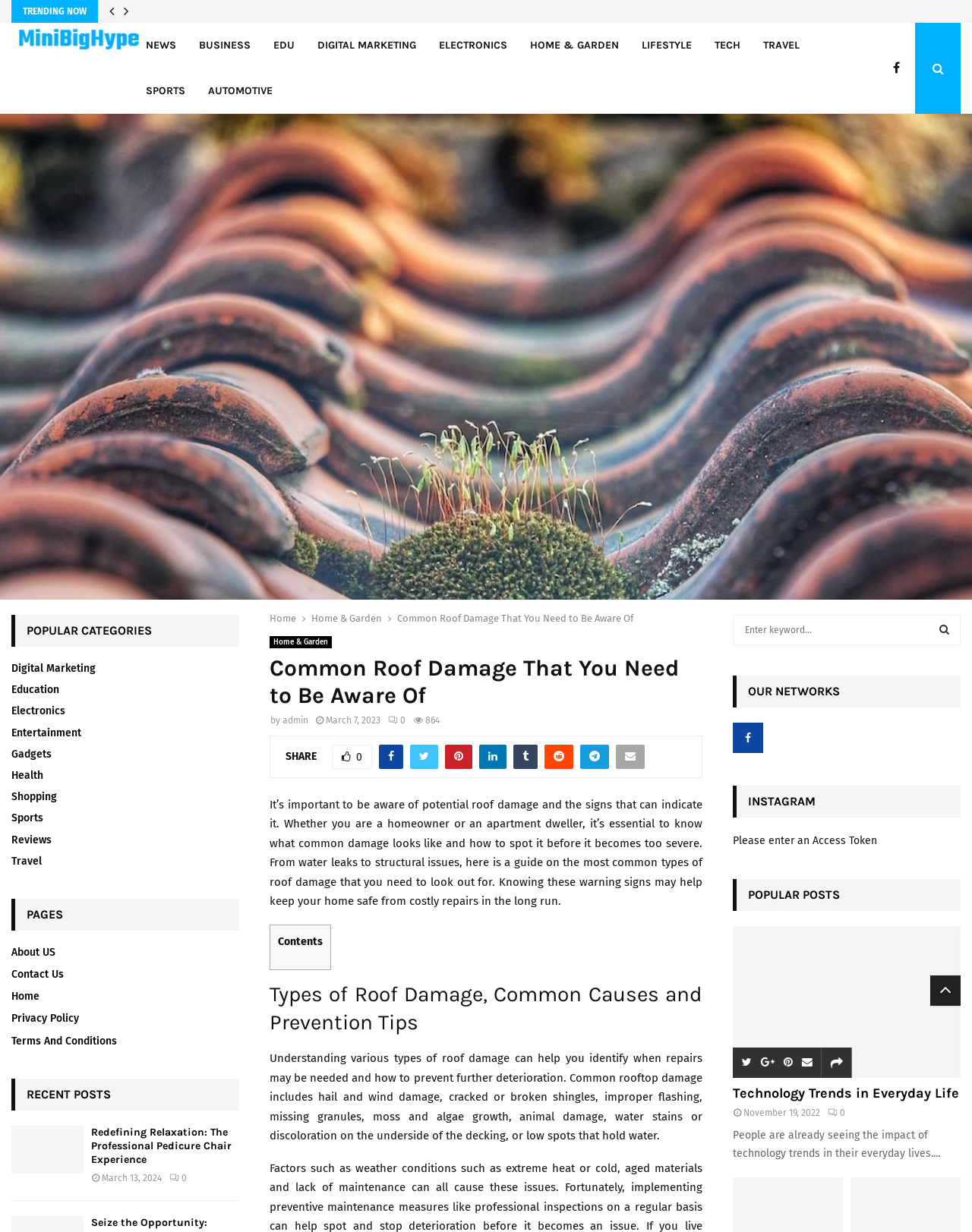Please mark the bounding box coordinates of the area that should be clicked to carry out the instruction: "Search for something".

[0.754, 0.499, 0.988, 0.524]